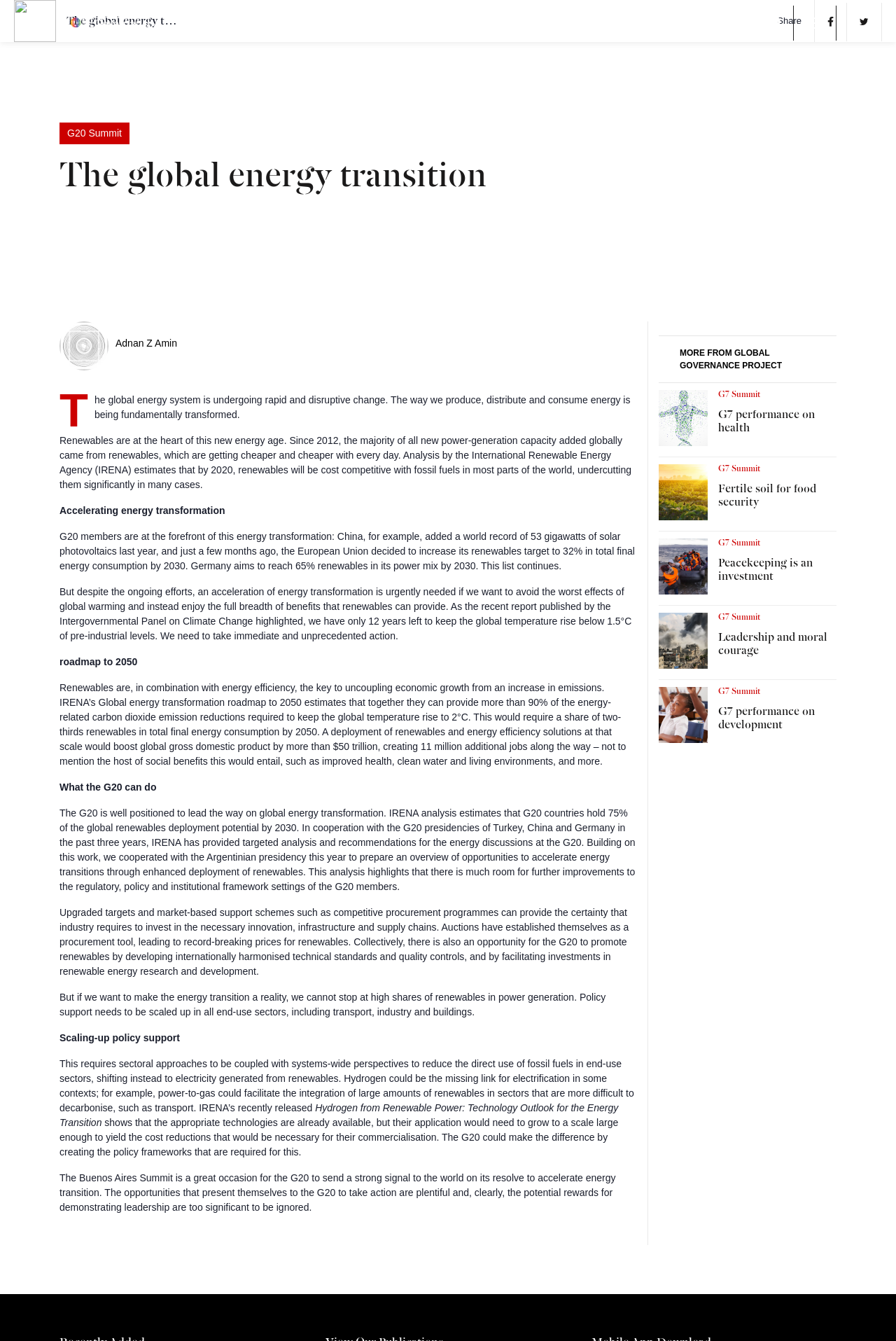Please indicate the bounding box coordinates for the clickable area to complete the following task: "Check out the lamp's presentation on YouTube". The coordinates should be specified as four float numbers between 0 and 1, i.e., [left, top, right, bottom].

None